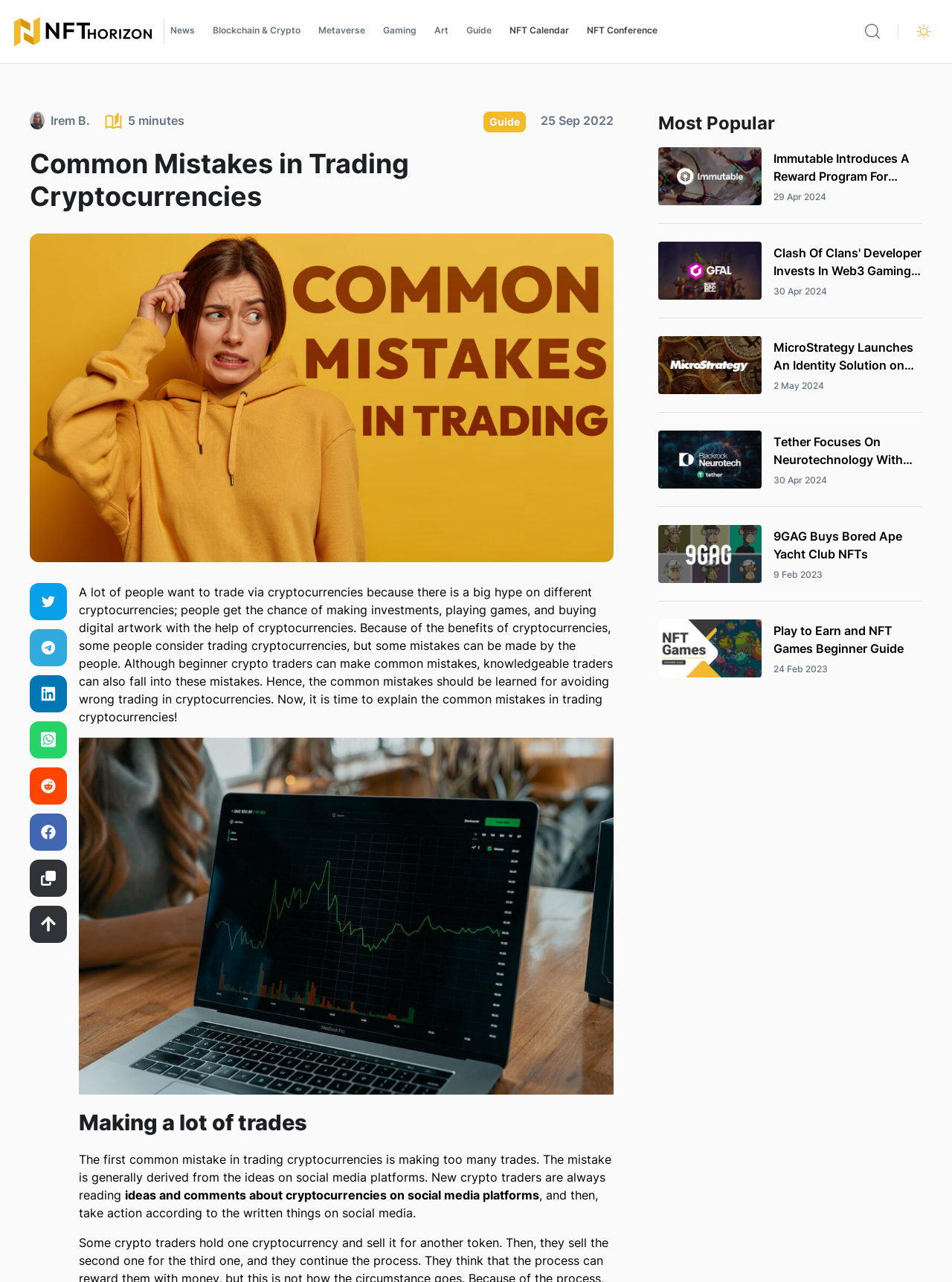What is the most popular article on the webpage?
Refer to the image and give a detailed answer to the query.

The most popular article on the webpage is 'Immutable Introduces A Reward Program For Players' because it is listed under the 'Most Popular' section, indicating that it has received the most views or engagement from users.